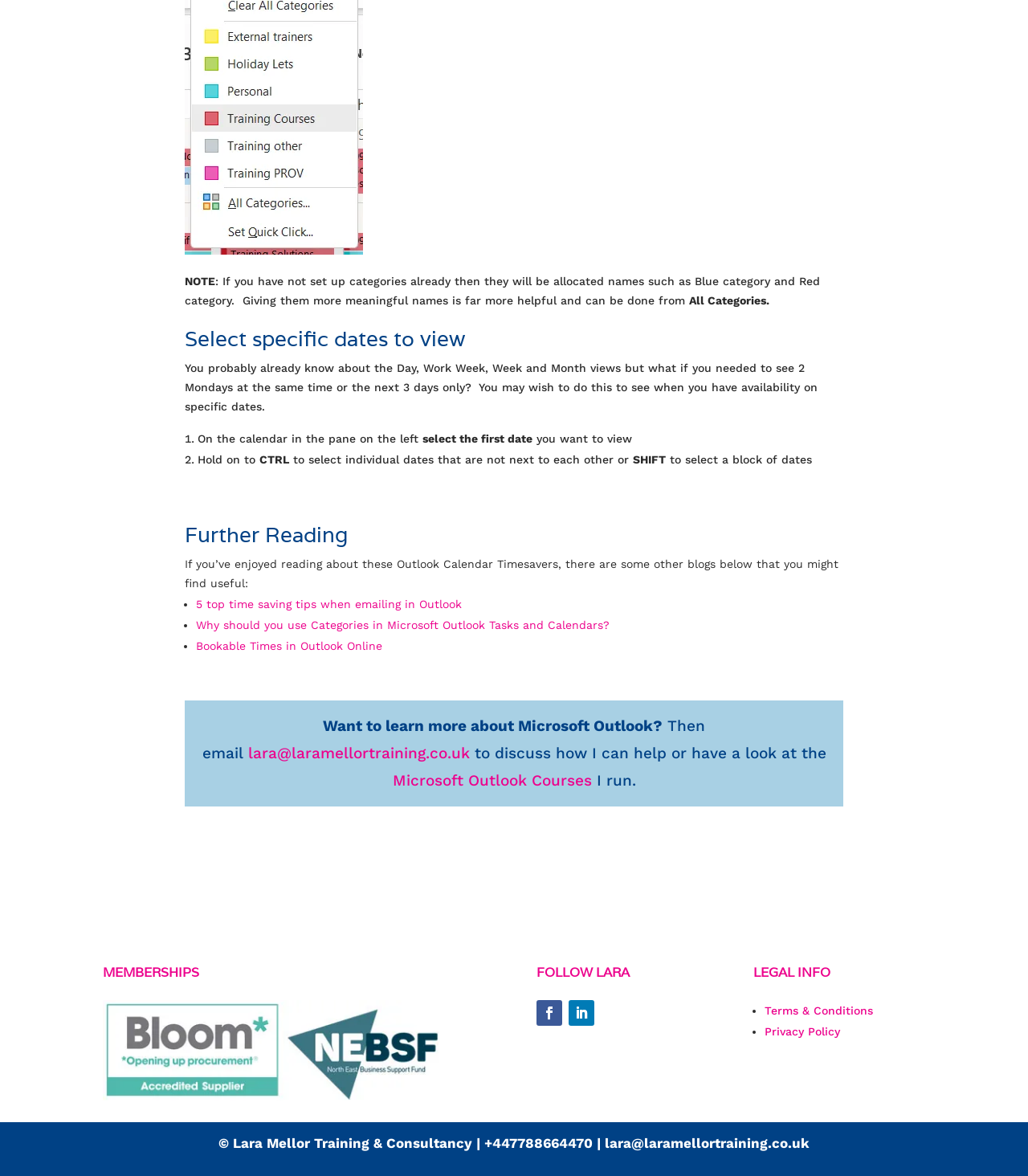Show the bounding box coordinates for the element that needs to be clicked to execute the following instruction: "View Microsoft Outlook Courses". Provide the coordinates in the form of four float numbers between 0 and 1, i.e., [left, top, right, bottom].

[0.382, 0.656, 0.575, 0.671]